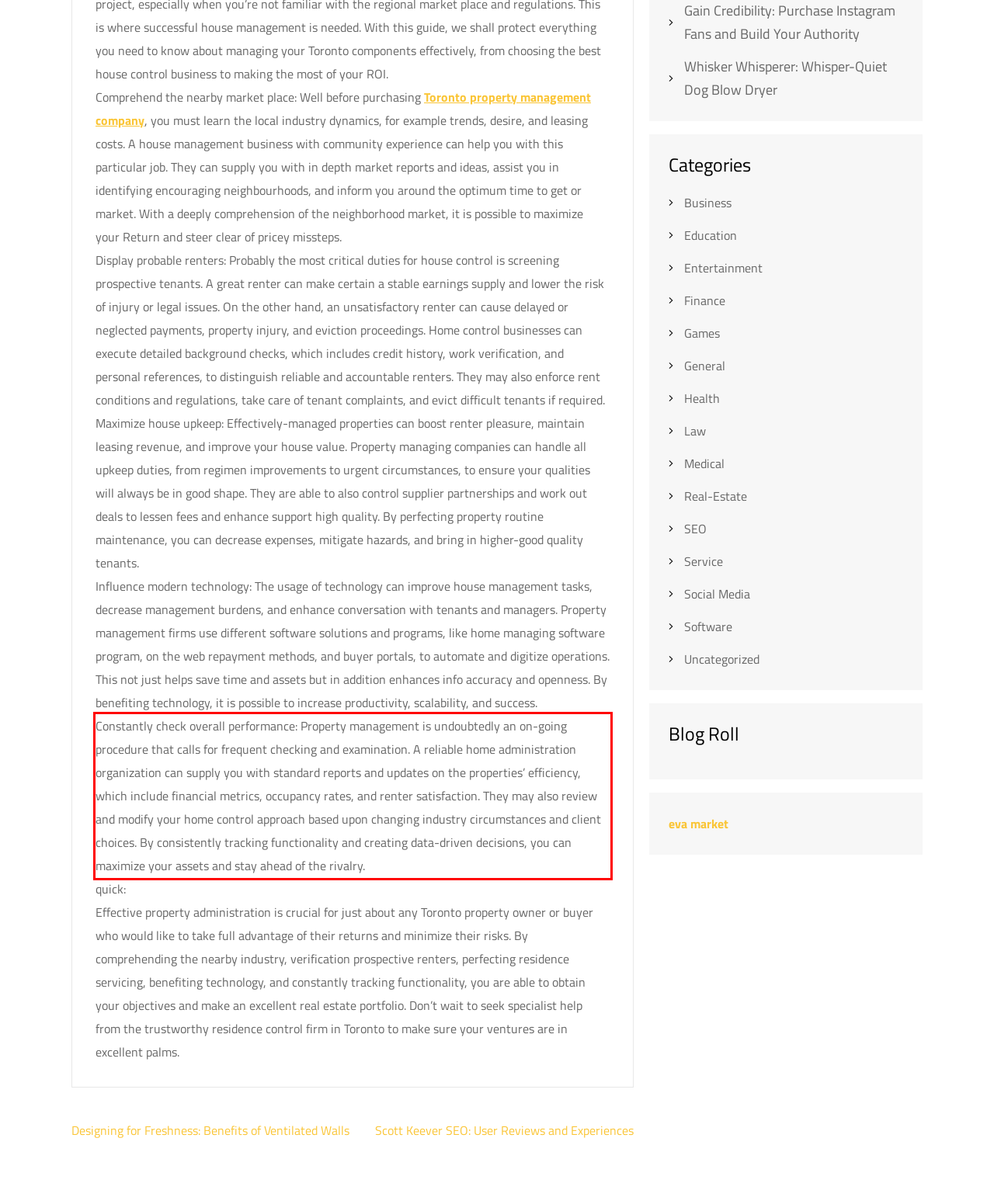Within the screenshot of a webpage, identify the red bounding box and perform OCR to capture the text content it contains.

Constantly check overall performance: Property management is undoubtedly an on-going procedure that calls for frequent checking and examination. A reliable home administration organization can supply you with standard reports and updates on the properties’ efficiency, which include financial metrics, occupancy rates, and renter satisfaction. They may also review and modify your home control approach based upon changing industry circumstances and client choices. By consistently tracking functionality and creating data-driven decisions, you can maximize your assets and stay ahead of the rivalry.